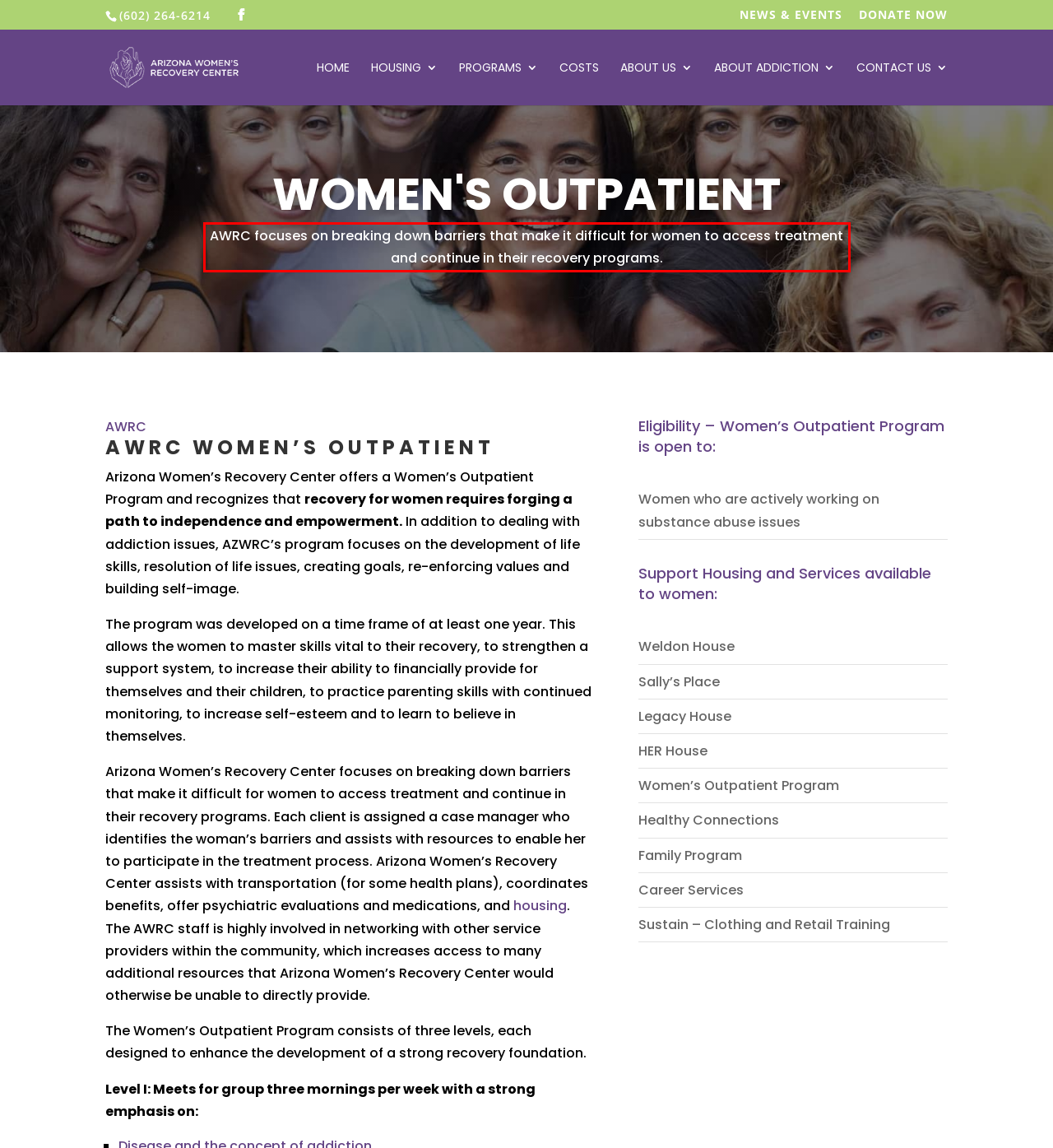Please look at the webpage screenshot and extract the text enclosed by the red bounding box.

AWRC focuses on breaking down barriers that make it difficult for women to access treatment and continue in their recovery programs.